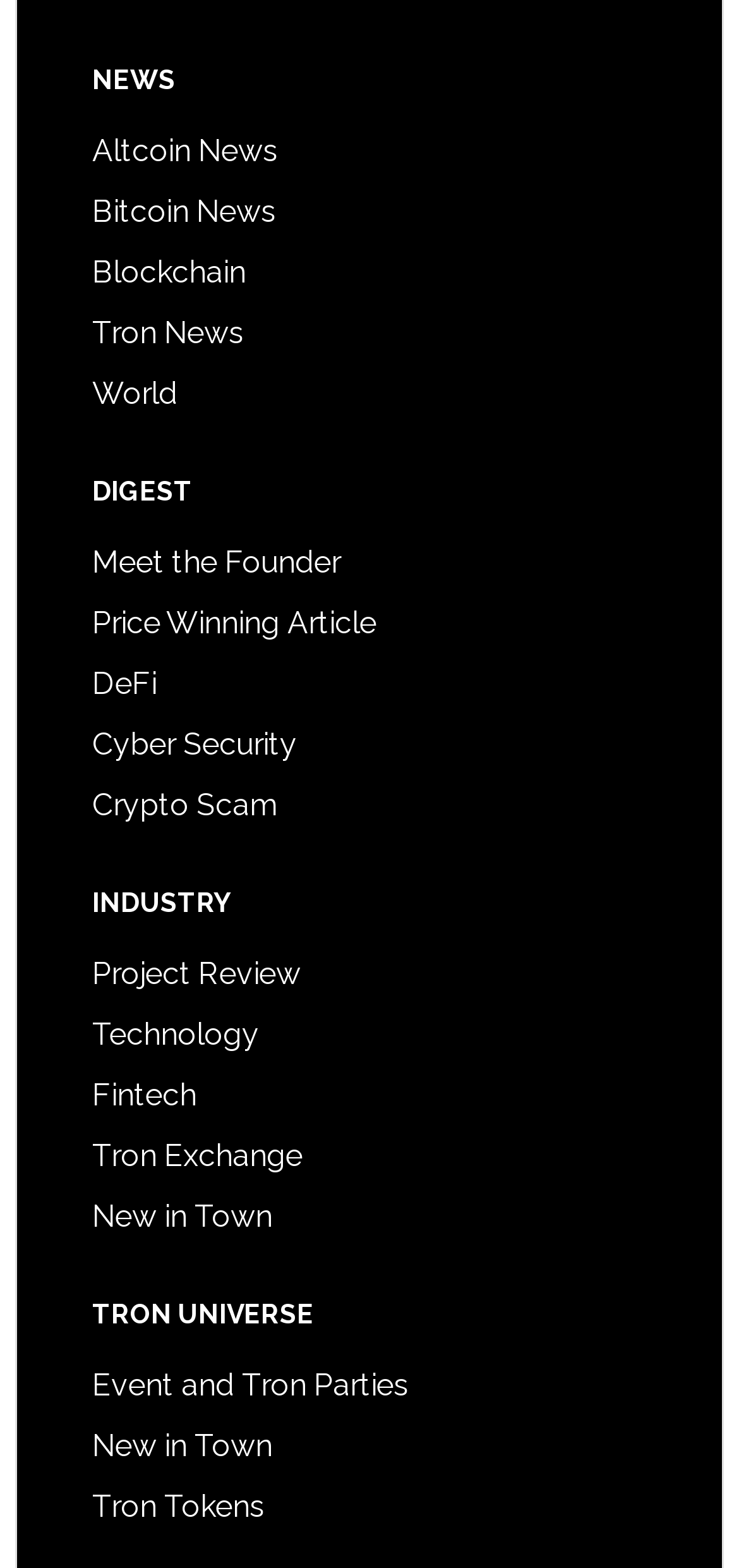Please determine the bounding box coordinates of the area that needs to be clicked to complete this task: 'Check Event and Tron Parties'. The coordinates must be four float numbers between 0 and 1, formatted as [left, top, right, bottom].

[0.125, 0.871, 0.553, 0.894]